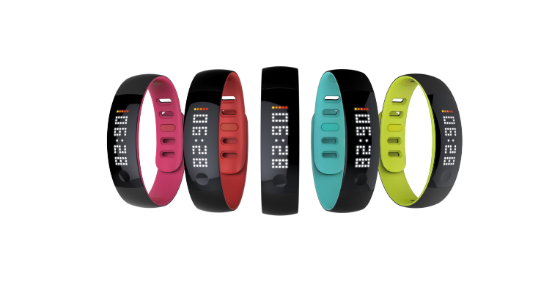What type of metrics do the digital displays showcase?
From the image, respond using a single word or phrase.

Time and fitness metrics